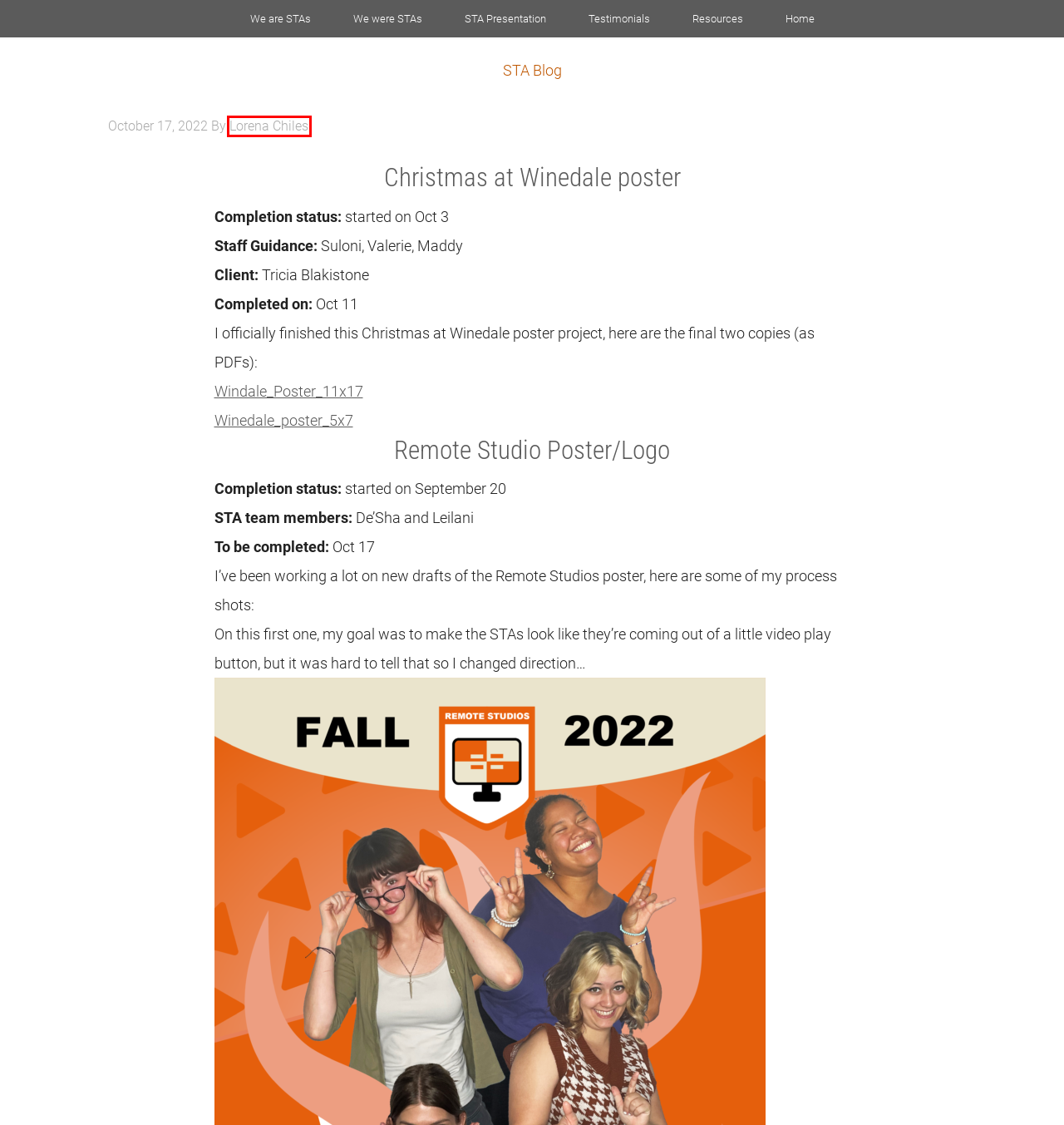Review the screenshot of a webpage that includes a red bounding box. Choose the most suitable webpage description that matches the new webpage after clicking the element within the red bounding box. Here are the candidates:
A. Lorena Chiles
B. Resources
C. We were STAs
D. STA Presentation 2017
E. Production Credits
F. Testimonials
G. STA Blog
H. Raaga Srimadh

A